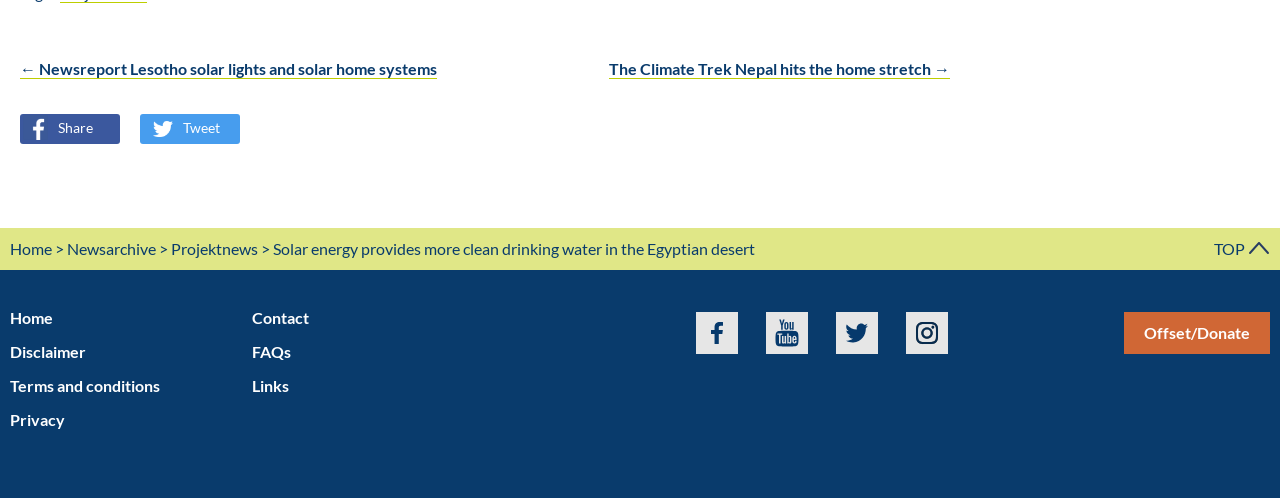Give a one-word or short phrase answer to the question: 
What is the direction of the arrow in the second link?

Right